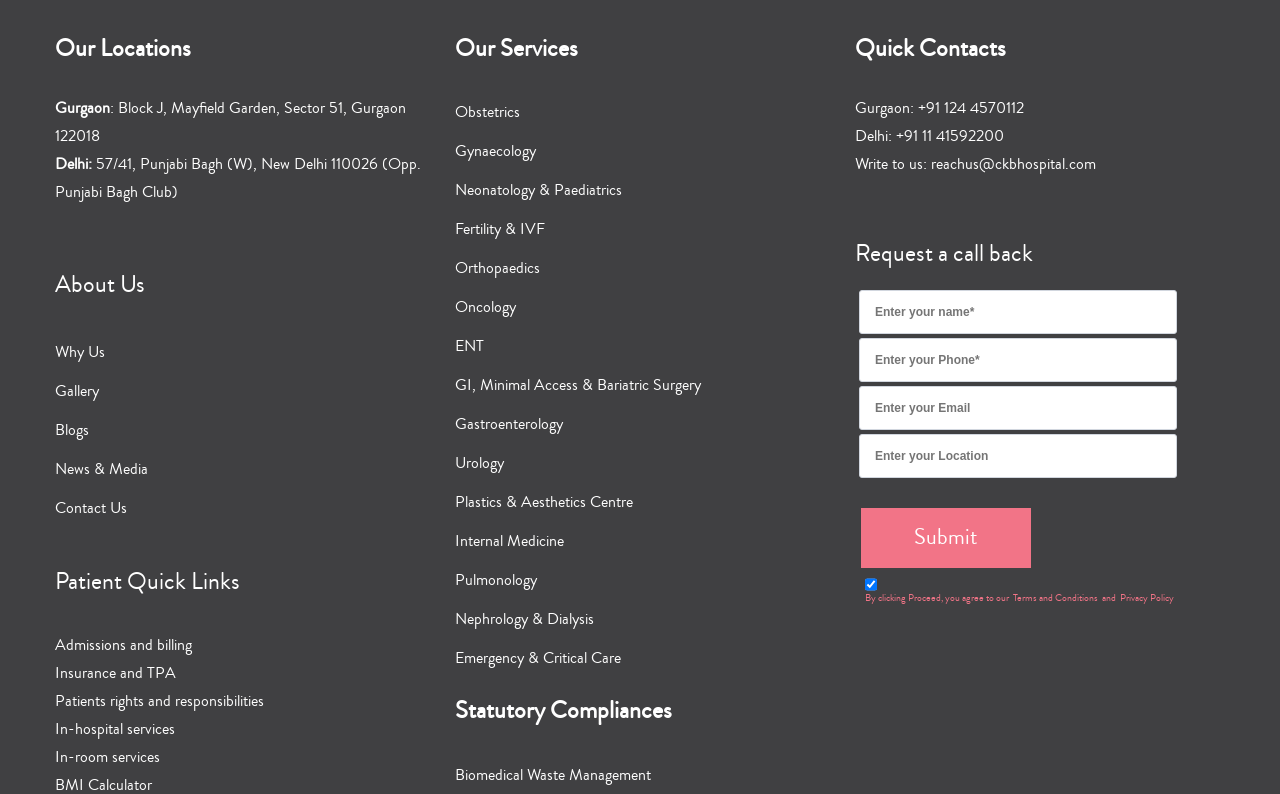How can I contact the hospital?
Please provide a comprehensive answer based on the contents of the image.

The webpage provides multiple ways to contact the hospital, including phone numbers for both Gurgaon and Delhi locations, as well as an email address. Additionally, there is a 'Request a call back' section where users can fill in their details to receive a call from the hospital.